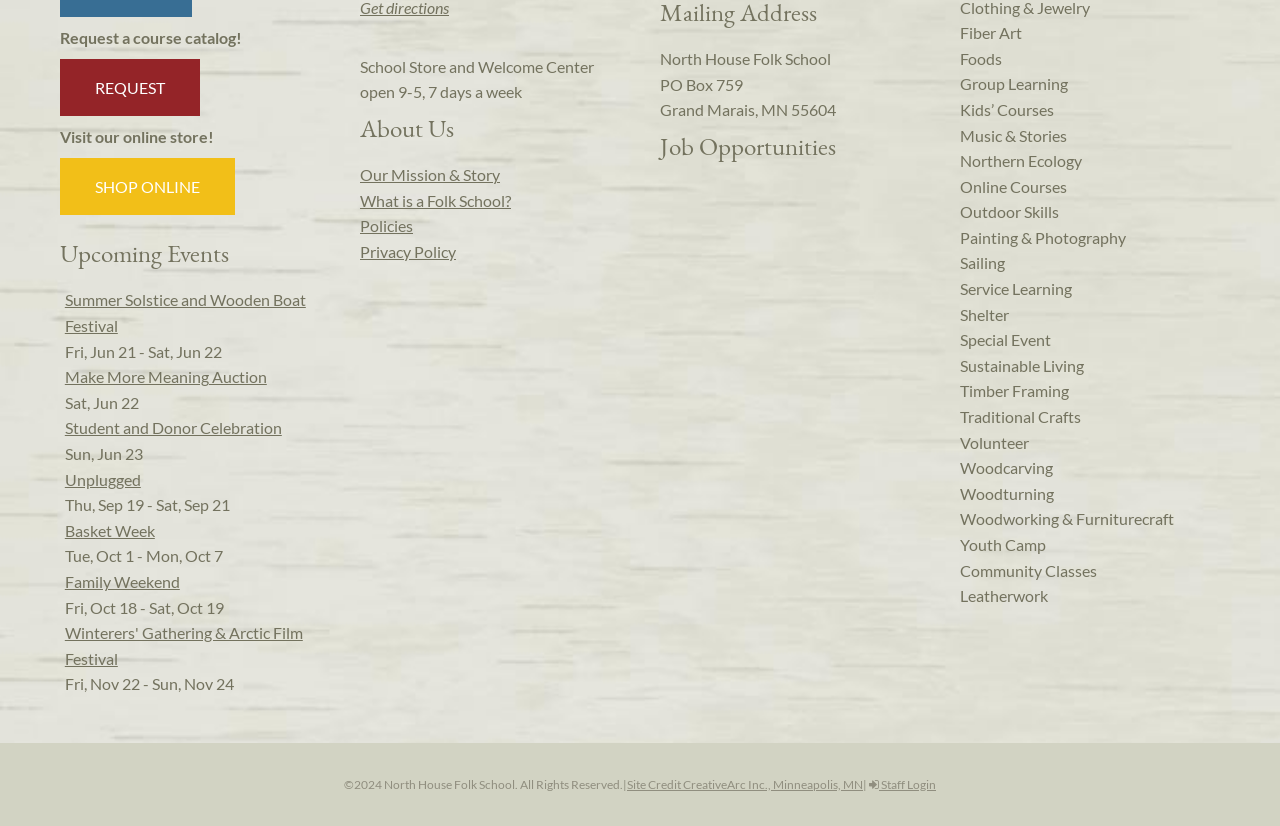Identify the bounding box coordinates for the UI element described as: "Email". The coordinates should be provided as four floats between 0 and 1: [left, top, right, bottom].

None